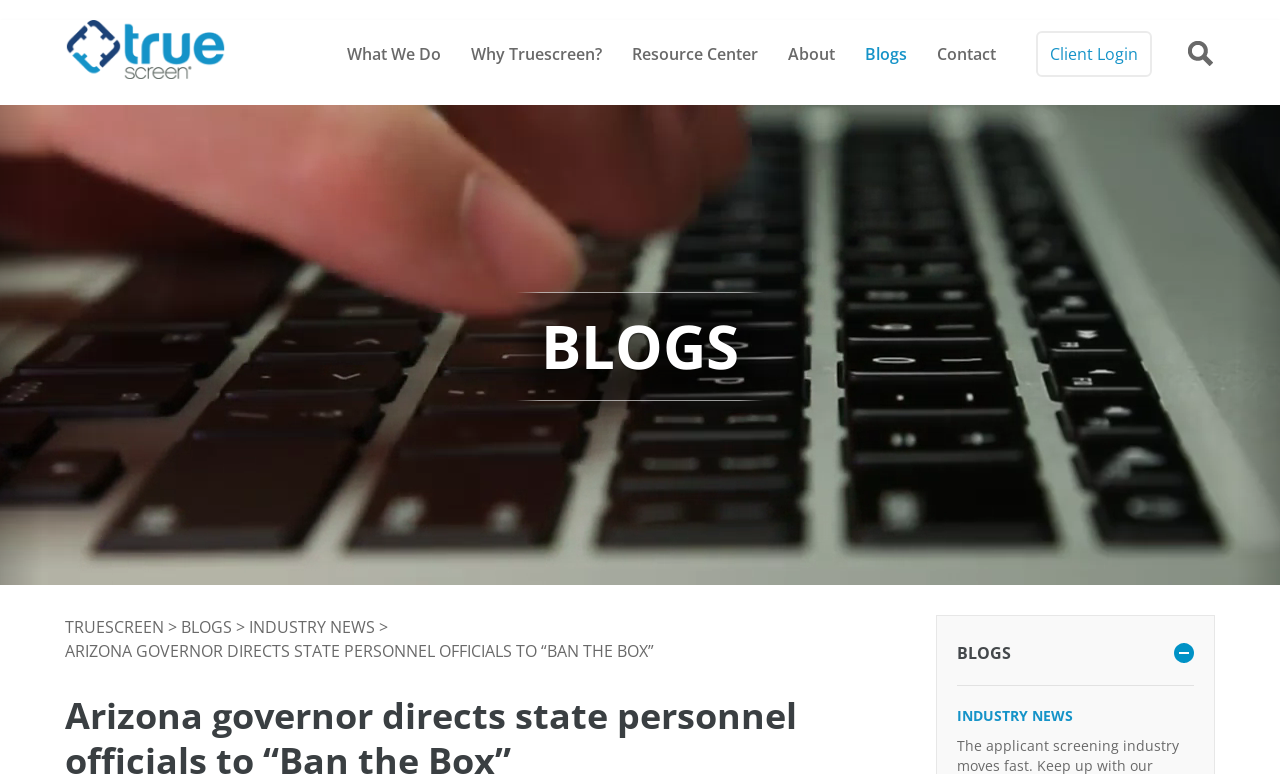What is the purpose of the search bar?
Answer the question in a detailed and comprehensive manner.

The search bar is located at the top of the webpage and allows users to search for specific content within the website. It has a text box where users can input their search query and a 'Search' button to submit the query.